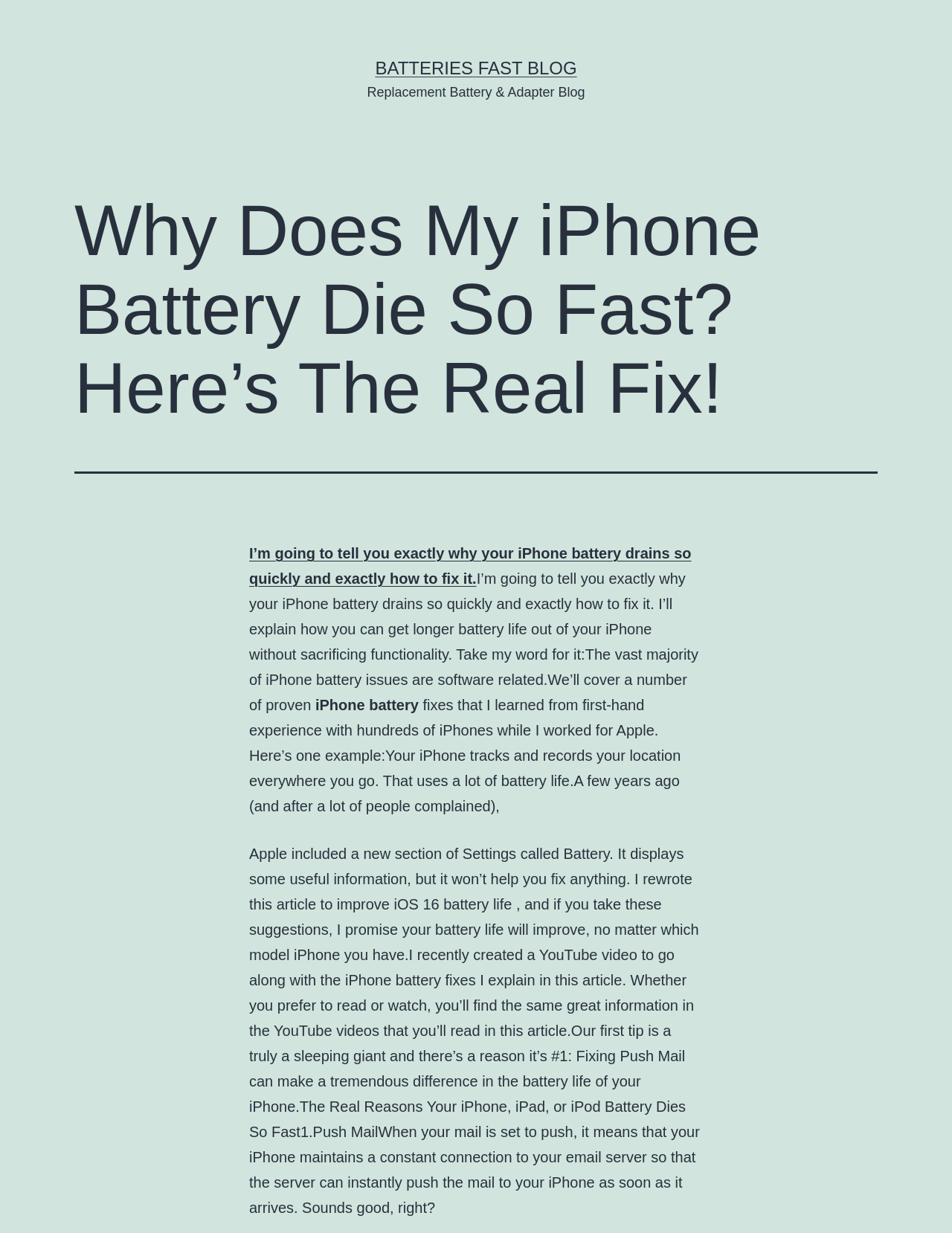From the element description: "Batteries Fast Blog", extract the bounding box coordinates of the UI element. The coordinates should be expressed as four float numbers between 0 and 1, in the order [left, top, right, bottom].

[0.394, 0.047, 0.606, 0.063]